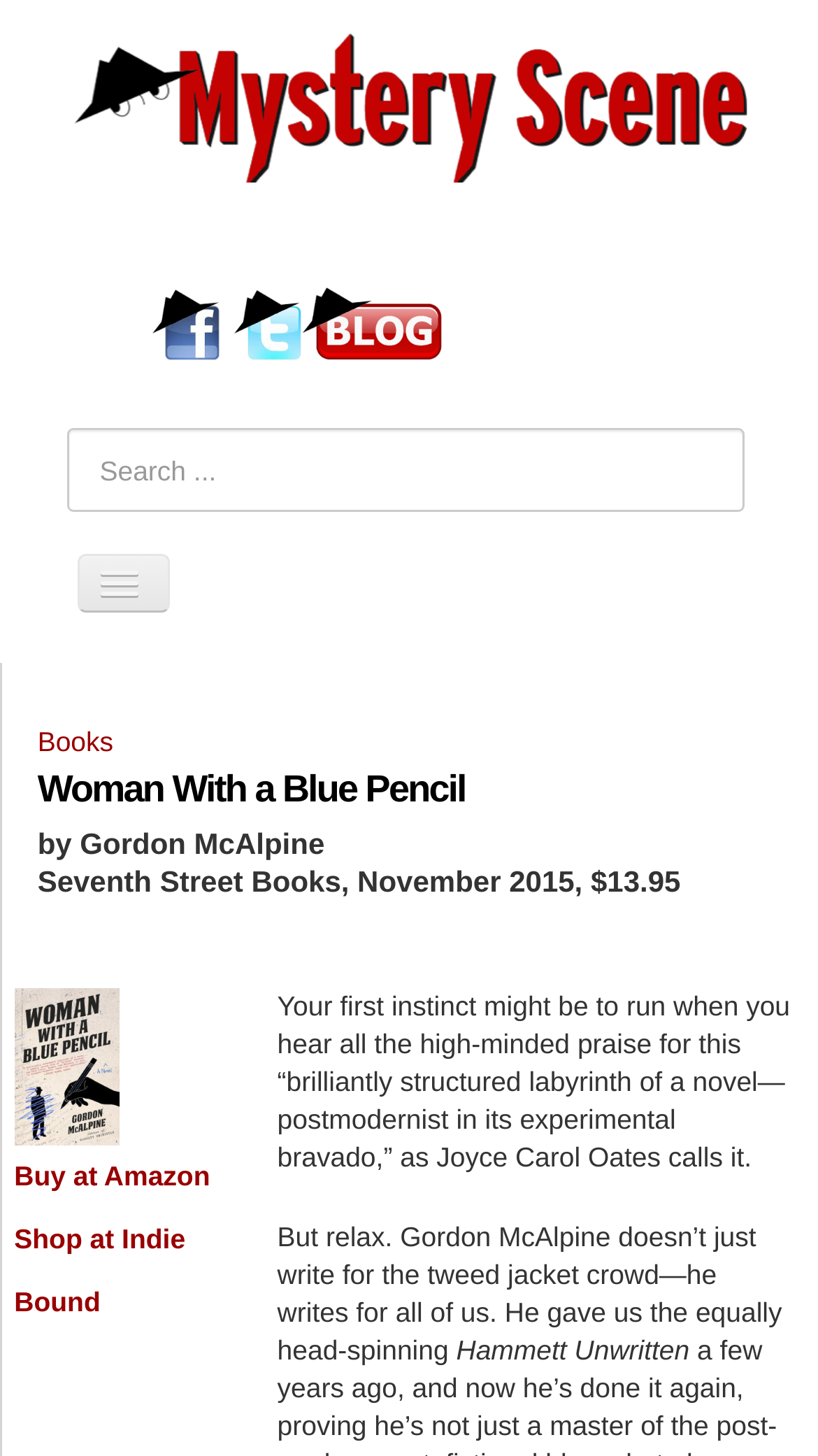Pinpoint the bounding box coordinates of the element to be clicked to execute the instruction: "Read article about Woman With a Blue Pencil".

[0.046, 0.527, 0.569, 0.556]